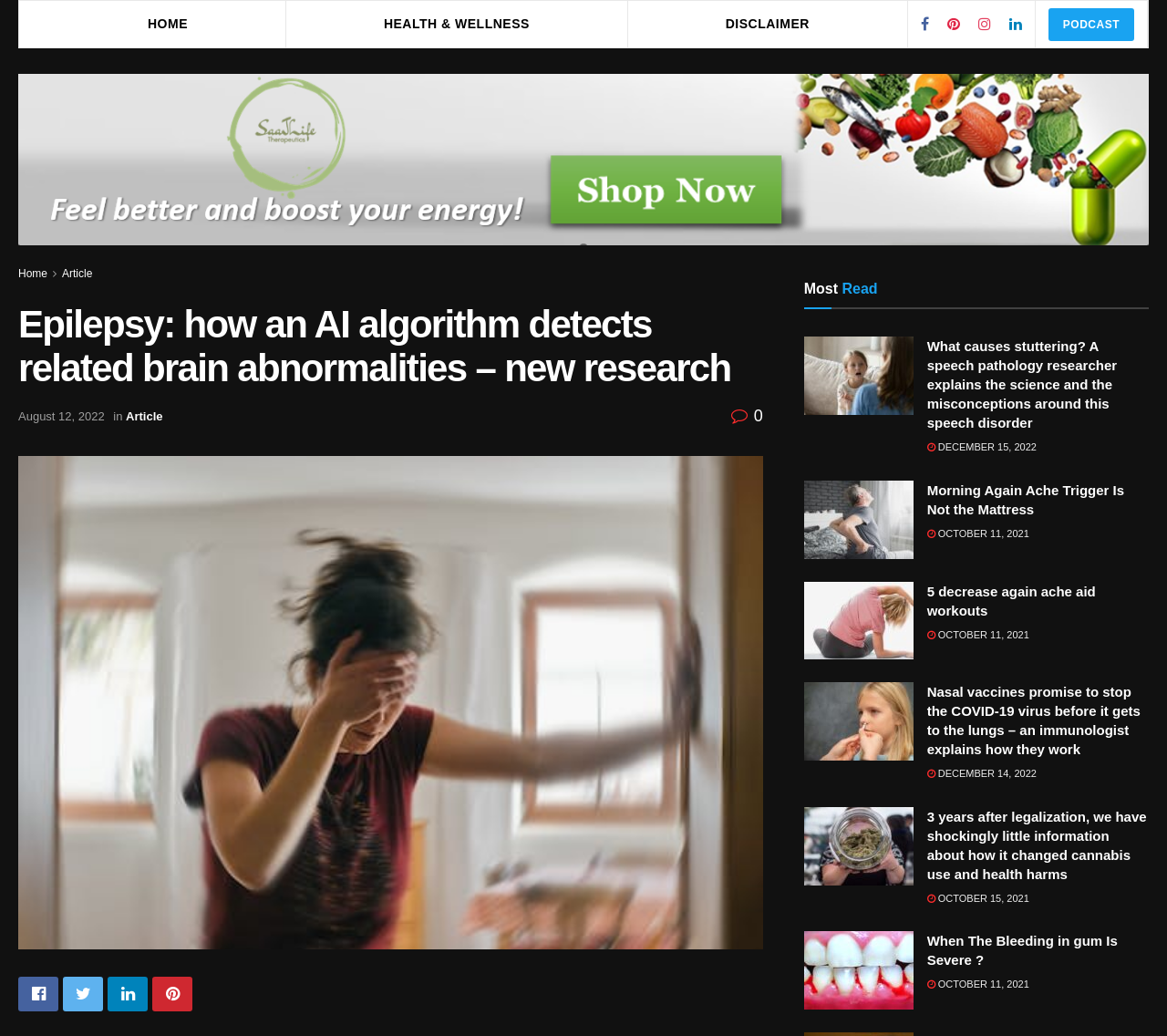Provide the bounding box coordinates of the HTML element described as: "Sign Up". The bounding box coordinates should be four float numbers between 0 and 1, i.e., [left, top, right, bottom].

None